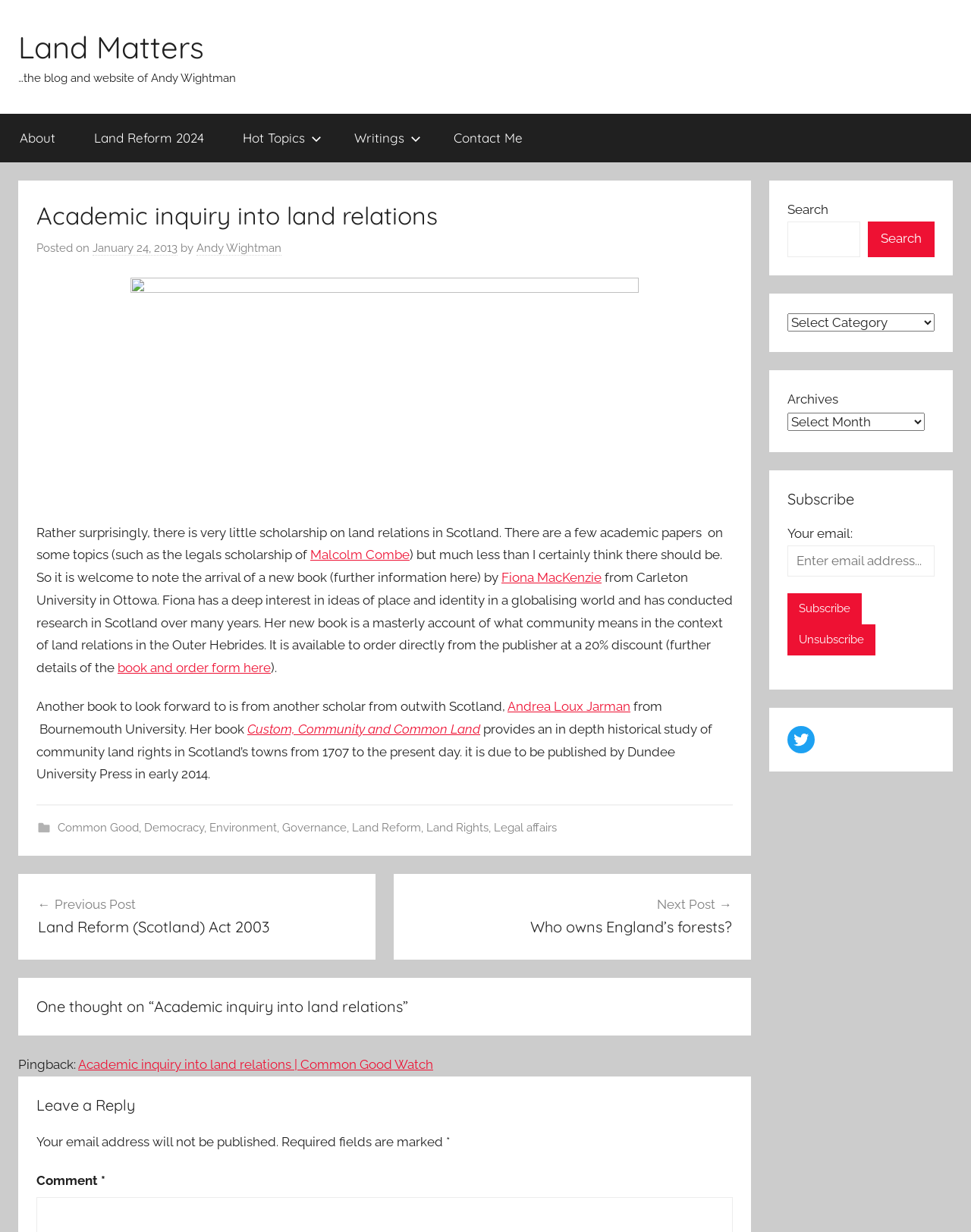Answer the following query with a single word or phrase:
Who is the author of the article 'Academic inquiry into land relations'?

Andy Wightman